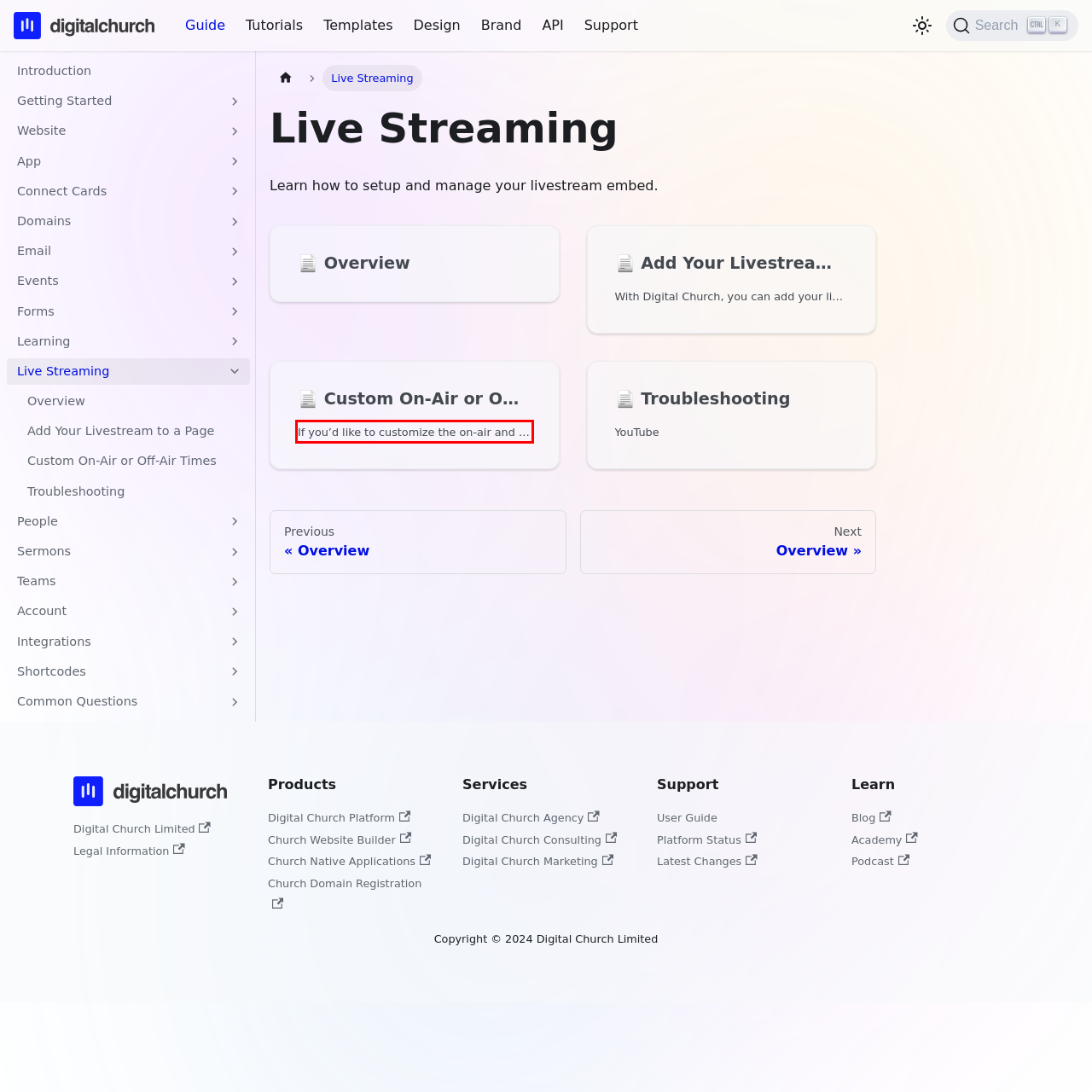Using the webpage screenshot, recognize and capture the text within the red bounding box.

If you’d like to customize the on-air and off-air functionality on a specific page, or if you need to span more than one day, you’ll need to assign a special class in place of the on-air and off-air classes. Then you can add this javascript to the page builder settings for that page: